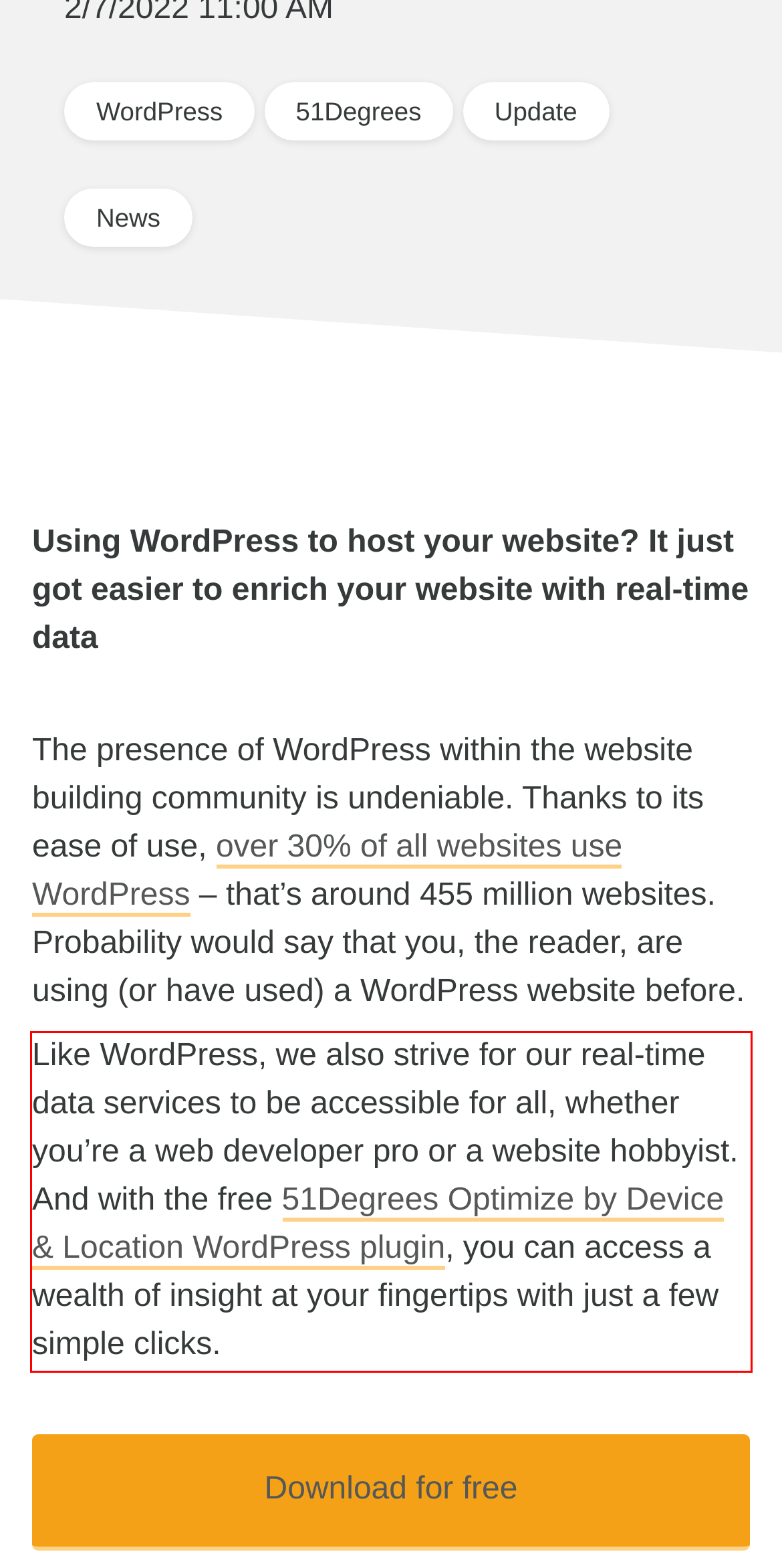Review the webpage screenshot provided, and perform OCR to extract the text from the red bounding box.

Like WordPress, we also strive for our real-time data services to be accessible for all, whether you’re a web developer pro or a website hobbyist. And with the free 51Degrees Optimize by Device & Location WordPress plugin, you can access a wealth of insight at your fingertips with just a few simple clicks.